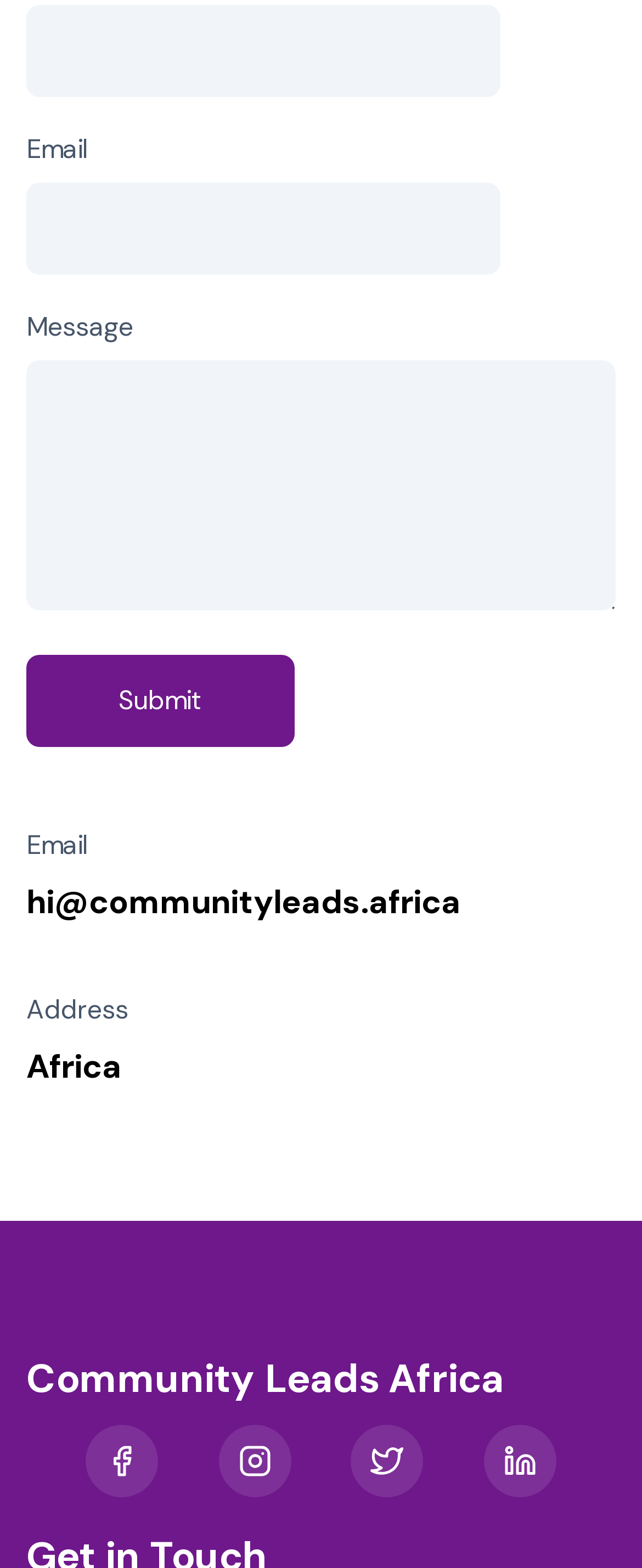Locate the bounding box coordinates of the element that needs to be clicked to carry out the instruction: "Enter your name". The coordinates should be given as four float numbers ranging from 0 to 1, i.e., [left, top, right, bottom].

[0.041, 0.004, 0.779, 0.062]